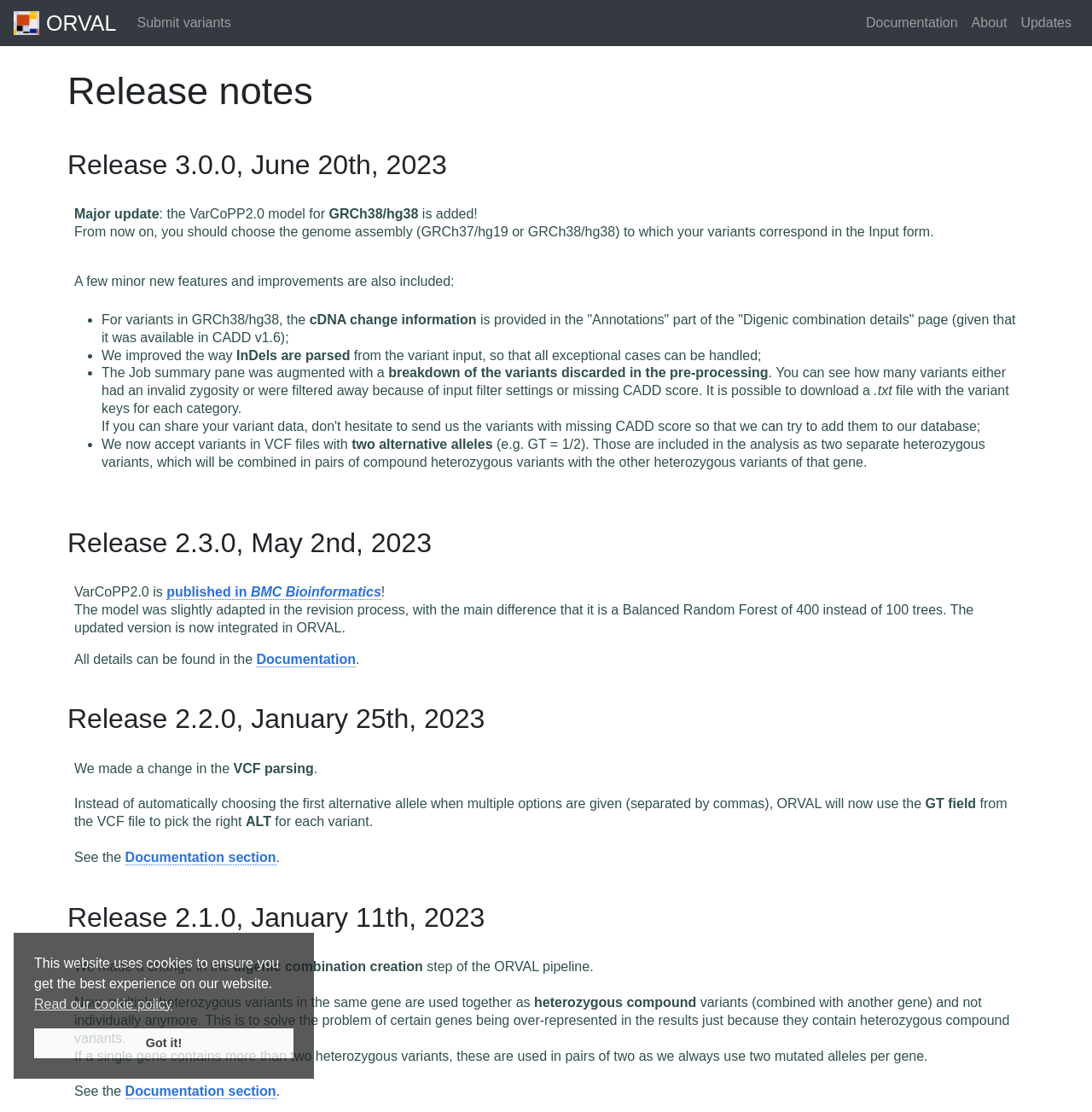Ascertain the bounding box coordinates for the UI element detailed here: "ORVAL". The coordinates should be provided as [left, top, right, bottom] with each value being a float between 0 and 1.

[0.012, 0.006, 0.107, 0.035]